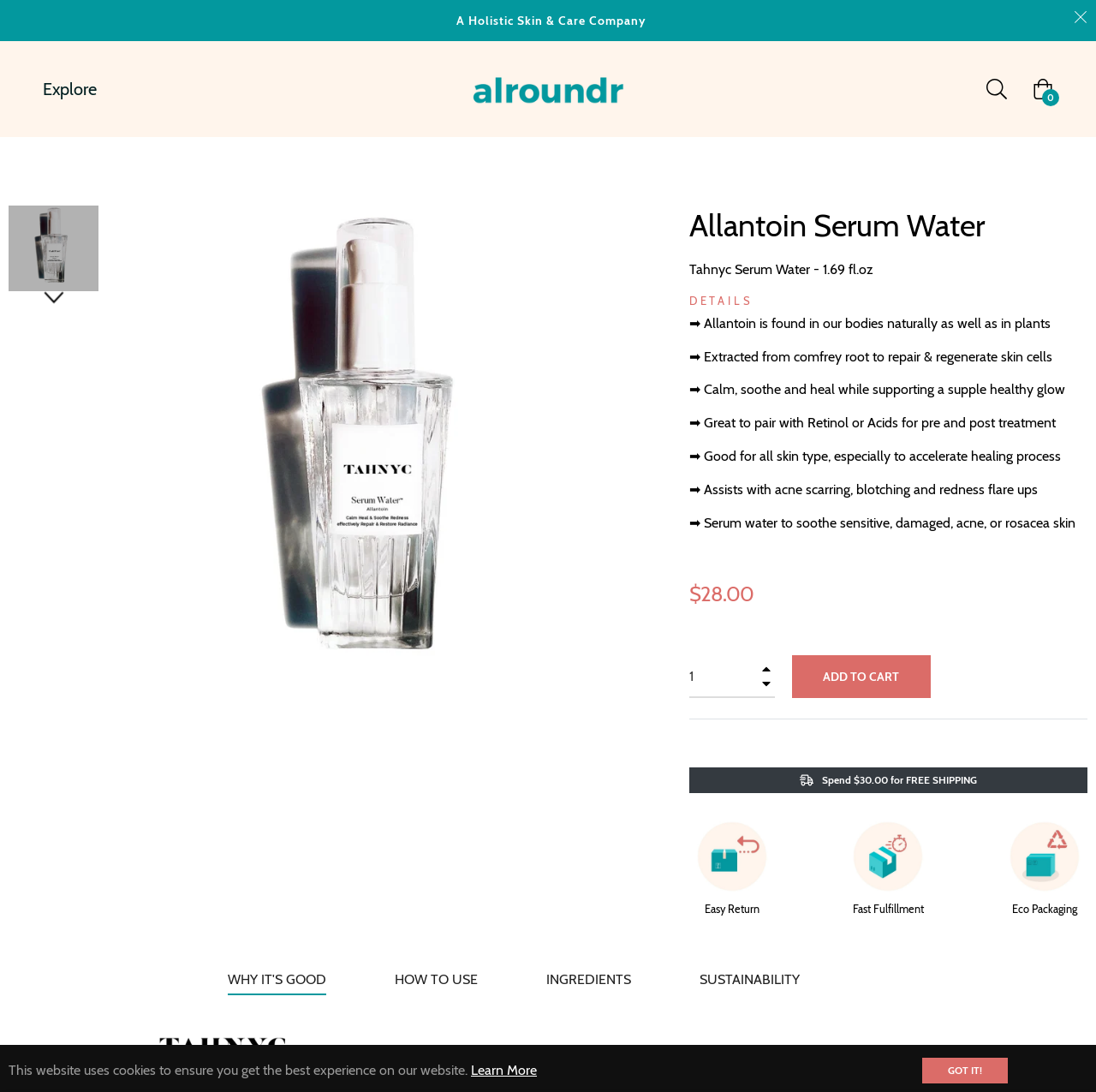How many tabs are there in the tablist?
Answer the question with a single word or phrase, referring to the image.

4